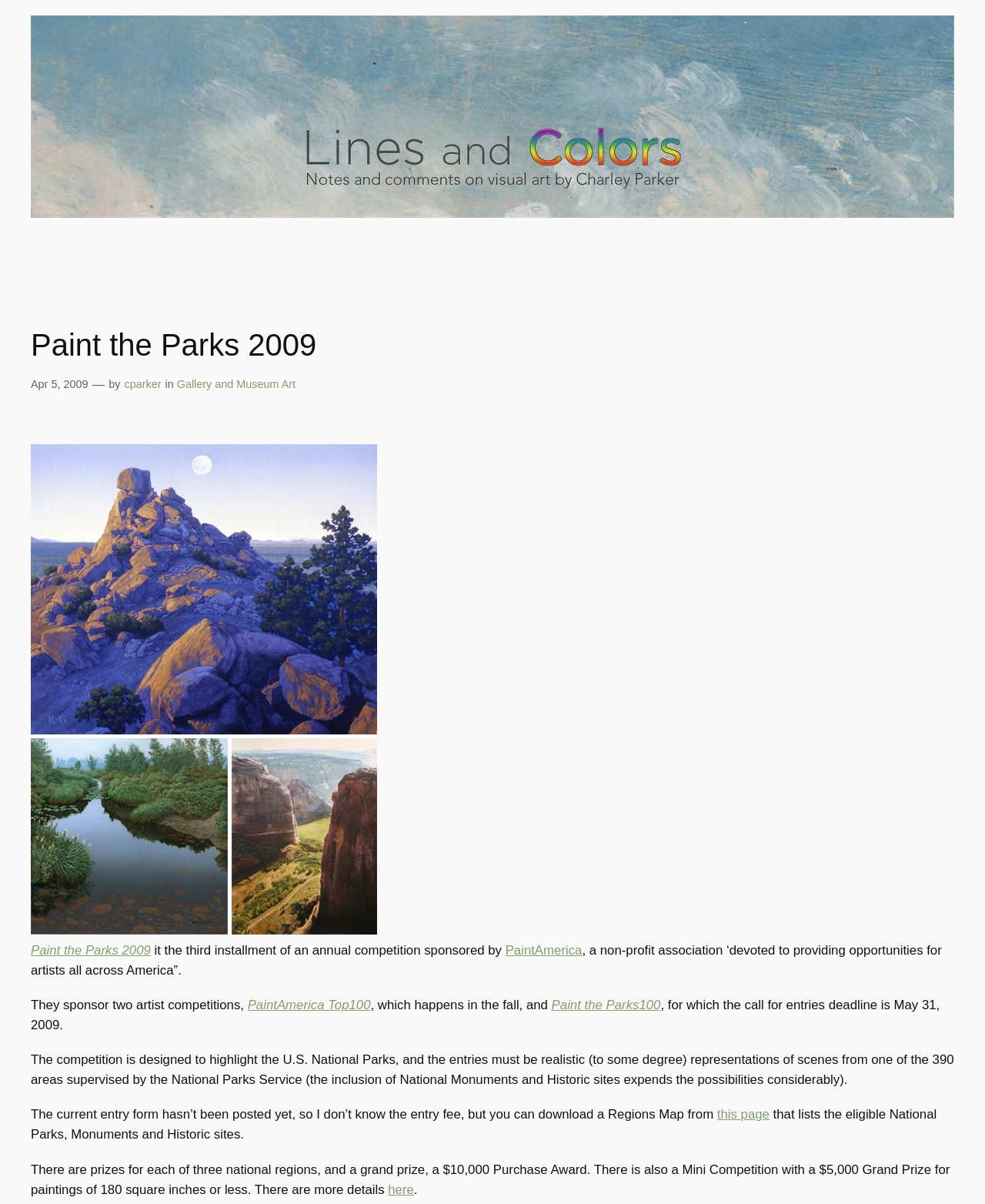Please locate the bounding box coordinates of the element that should be clicked to complete the given instruction: "Get more information about the competition".

[0.394, 0.982, 0.42, 0.994]